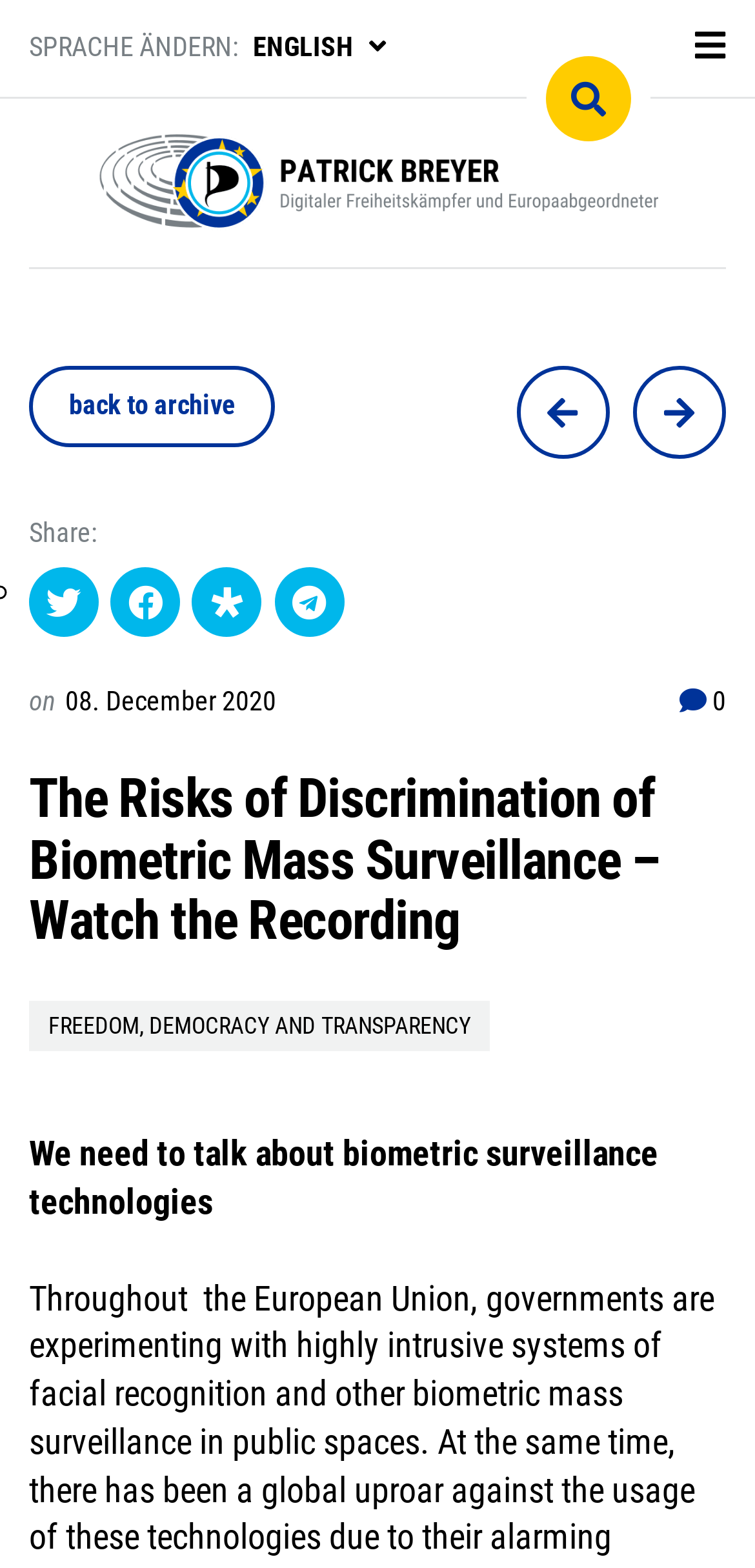Predict the bounding box of the UI element based on this description: "European Digital Identity (Archive)".

[0.0, 0.441, 0.8, 0.502]